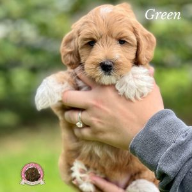How is the puppy being held?
Respond to the question with a well-detailed and thorough answer.

The caption states that the person's hand is holding the puppy 'securely yet gently', implying that the puppy is being cradled with care and attention.